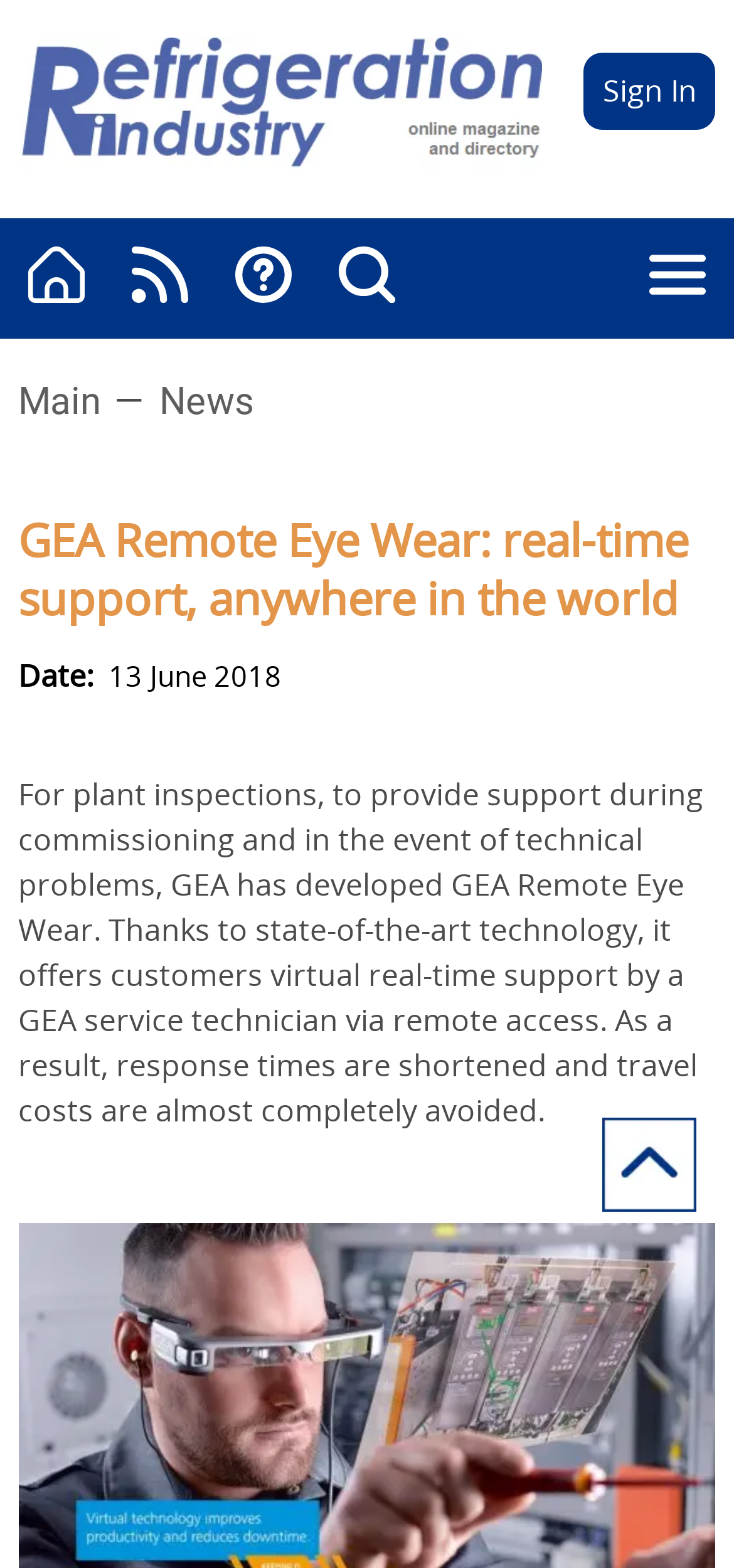What type of industry is this webpage related to?
Use the image to give a comprehensive and detailed response to the question.

The webpage has a logo of the refrigeration industry site, which indicates that the webpage is related to the refrigeration industry.